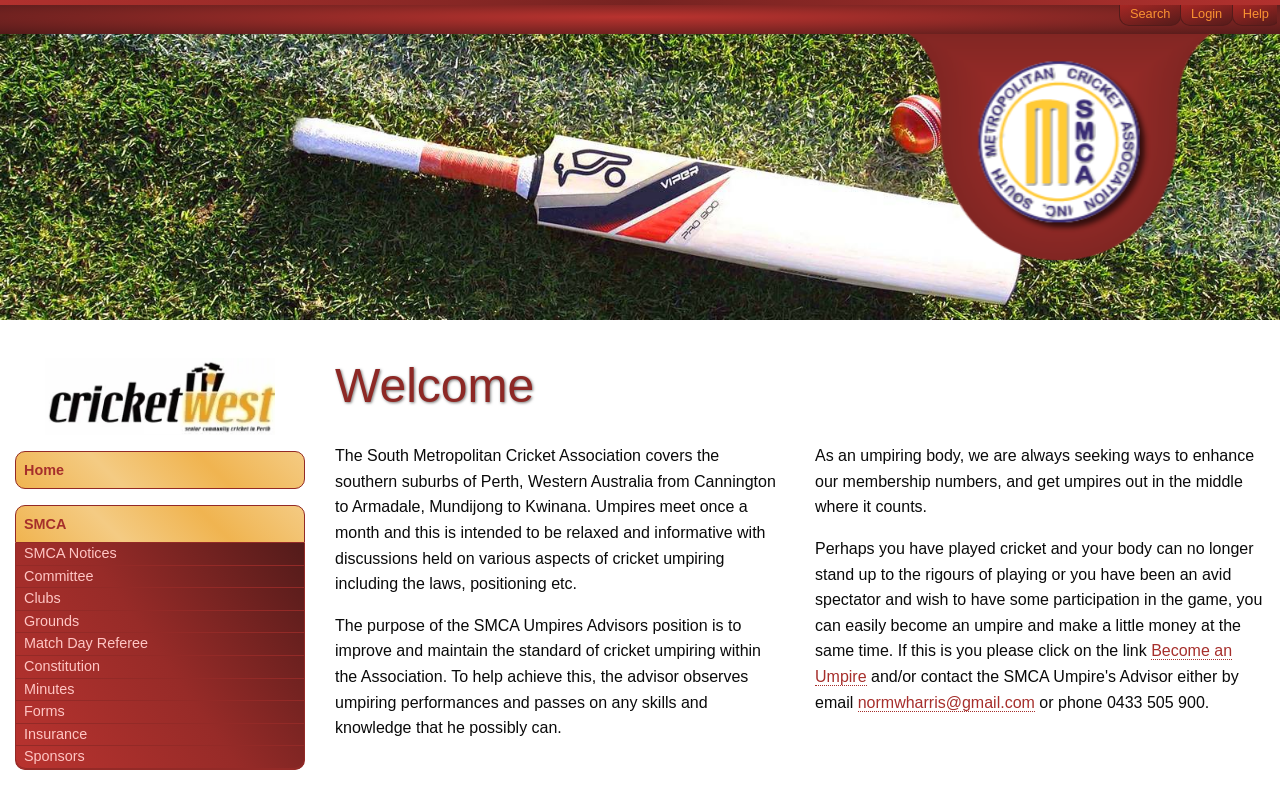Determine the coordinates of the bounding box for the clickable area needed to execute this instruction: "Contact normwharris@gmail.com".

[0.67, 0.883, 0.808, 0.906]